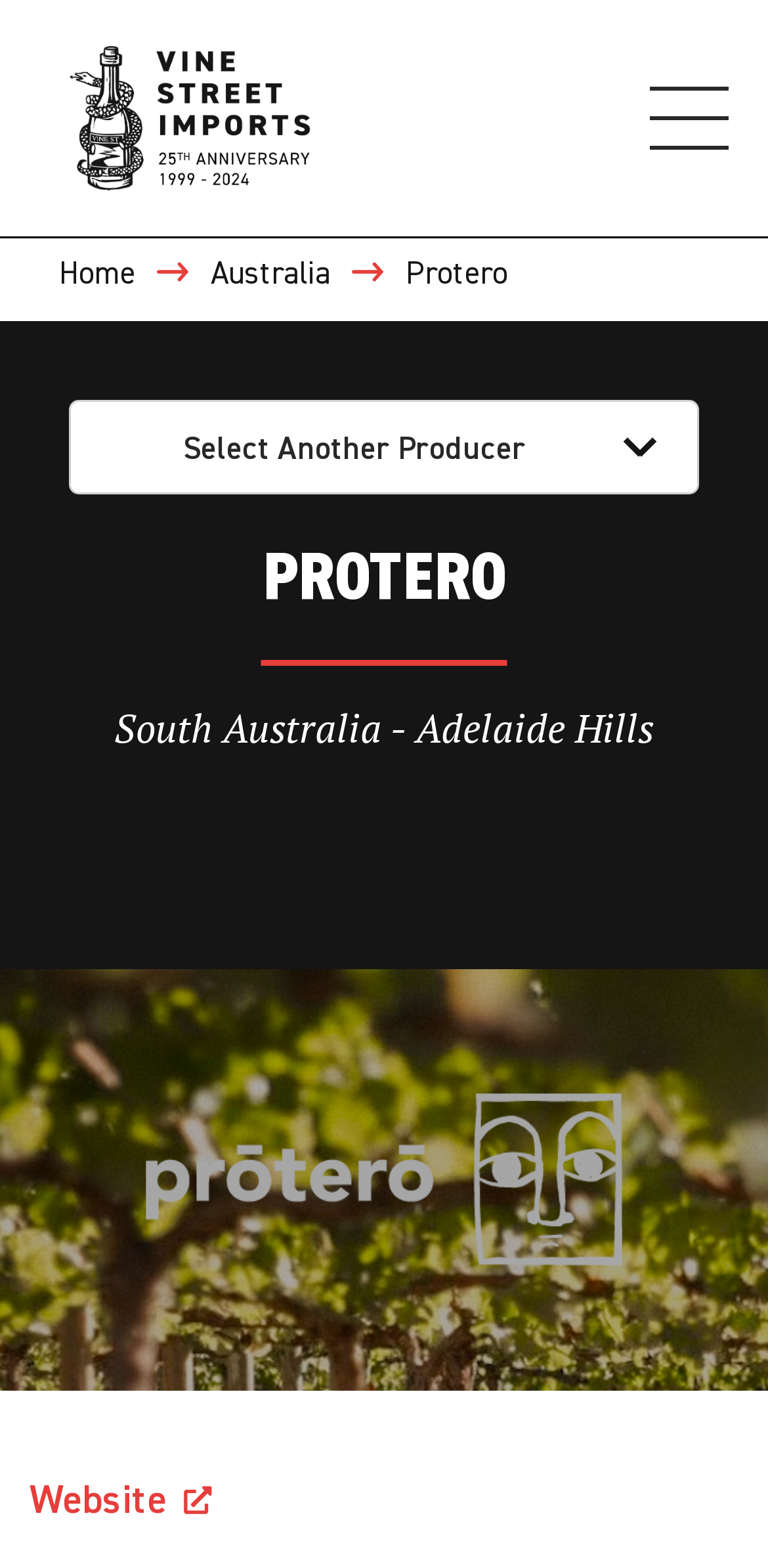Write a detailed summary of the webpage, including text, images, and layout.

The webpage is about Protero, a producer related to Vine Street Imports. At the top left, there is a logo, which is an image linked to another webpage. Below the logo, there is a navigation menu with three links: "Home", "Australia", and another link without text, which is accompanied by an image. The "Home" link is located at the top left of the navigation menu, while the "Australia" link is at the top right.

To the right of the navigation menu, there is a heading "Protero" in a larger font size. Below the navigation menu, there is a section with a heading "Select Another Producer". This section is followed by a larger heading "PROTERO" and a subheading "South Australia - Adelaide Hills".

The main content of the webpage is a tab panel that occupies most of the page. The tab panel has a control labeled "slick-slide-control00". At the bottom left of the page, there is a link to the producer's website.

Overall, the webpage appears to be a profile or information page about Protero, providing links to related webpages and a tab panel with more detailed information.